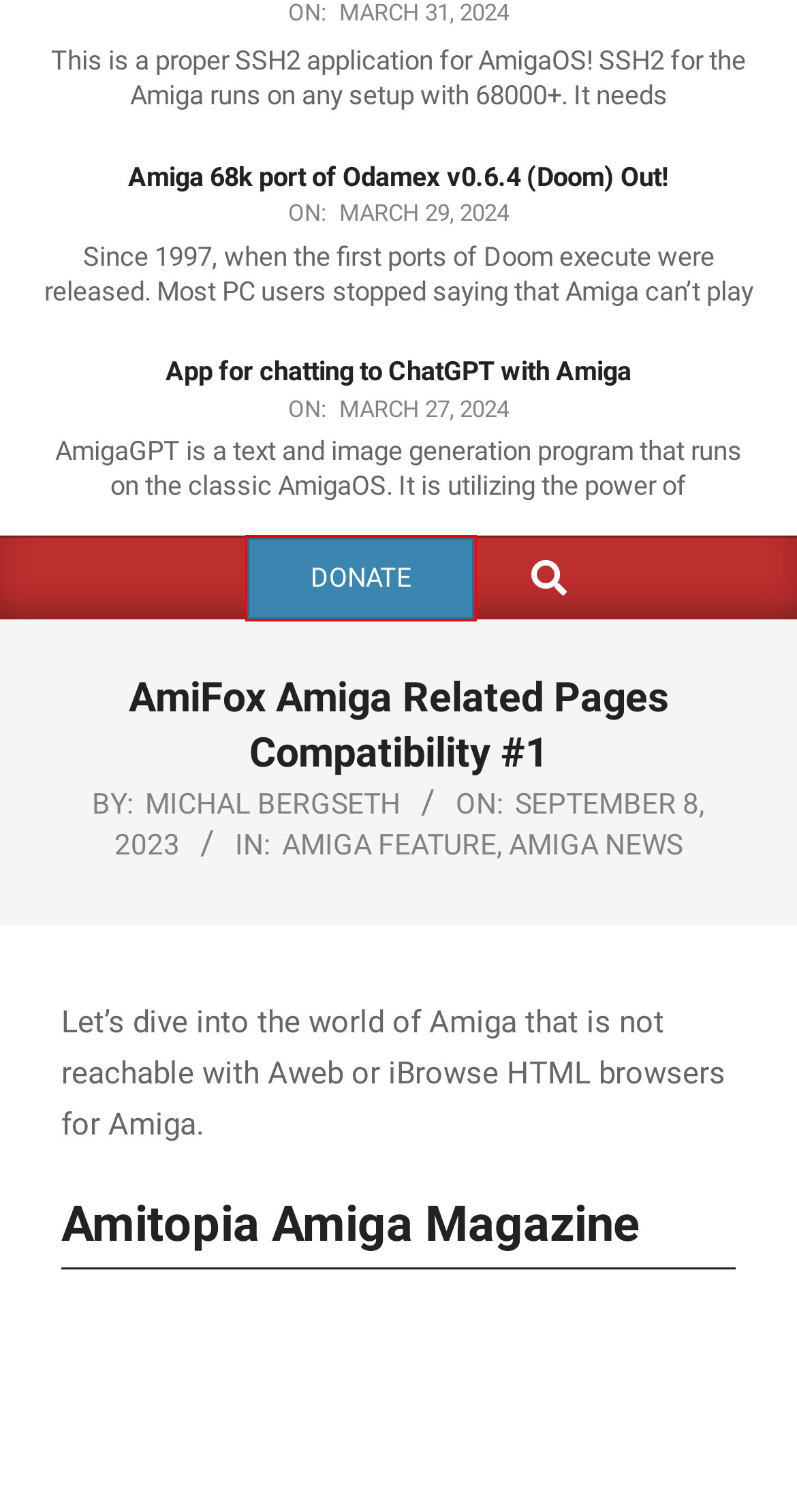You have a screenshot of a webpage with an element surrounded by a red bounding box. Choose the webpage description that best describes the new page after clicking the element inside the red bounding box. Here are the candidates:
A. About - Amitopia
B. Michal Bergseth, Author at Amitopia
C. Amiga News Archives - Amitopia
D. Amitopia - Amiga Magazine | MorphOS | AROS | Classic
E. App for chatting to ChatGPT with Amiga - Amitopia
F. Amiga Feature Archives - Amitopia
G. Donate - Amitopia
H. Solver Wp – WordPress Theme And Plugin Solutions

G